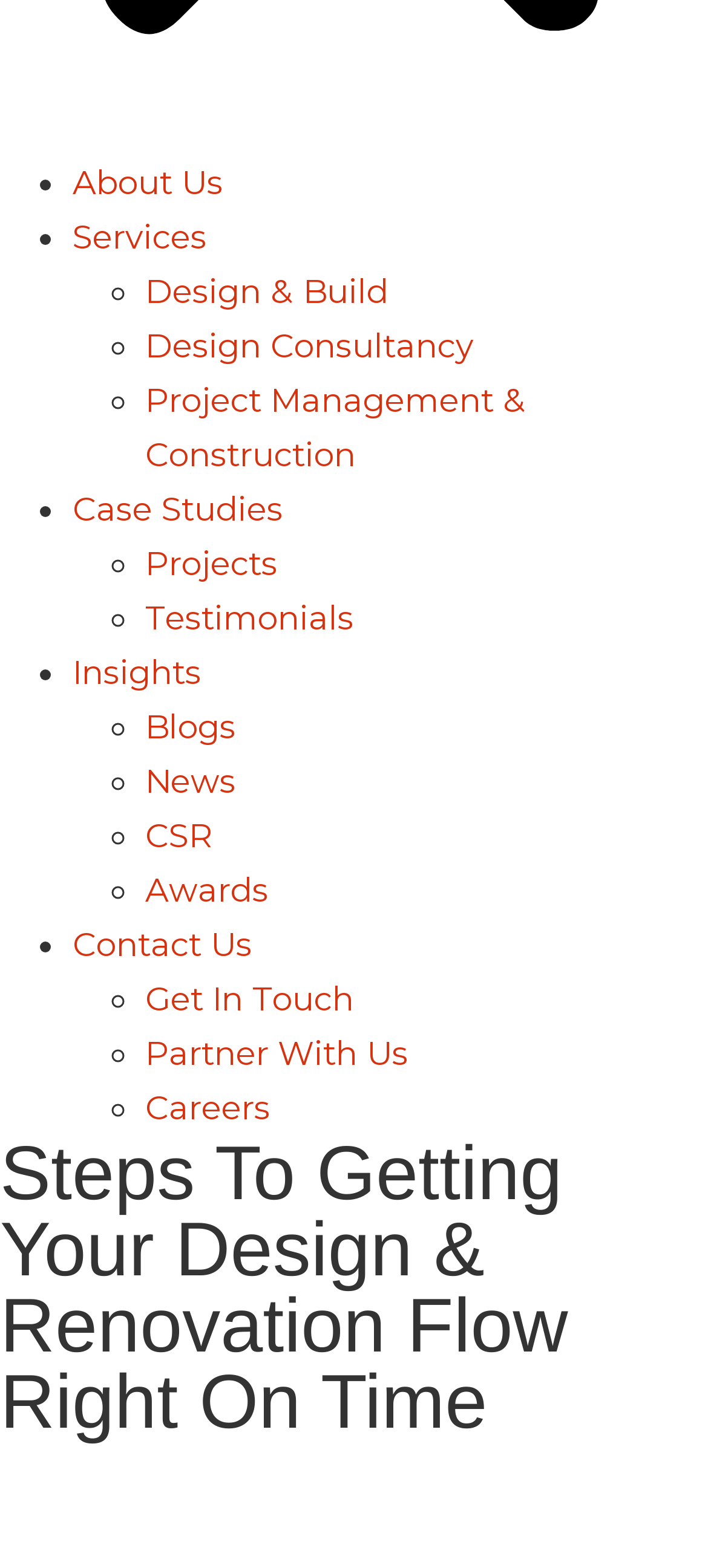Identify the bounding box for the given UI element using the description provided. Coordinates should be in the format (top-left x, top-left y, bottom-right x, bottom-right y) and must be between 0 and 1. Here is the description: Project Management & Construction

[0.205, 0.243, 0.744, 0.303]